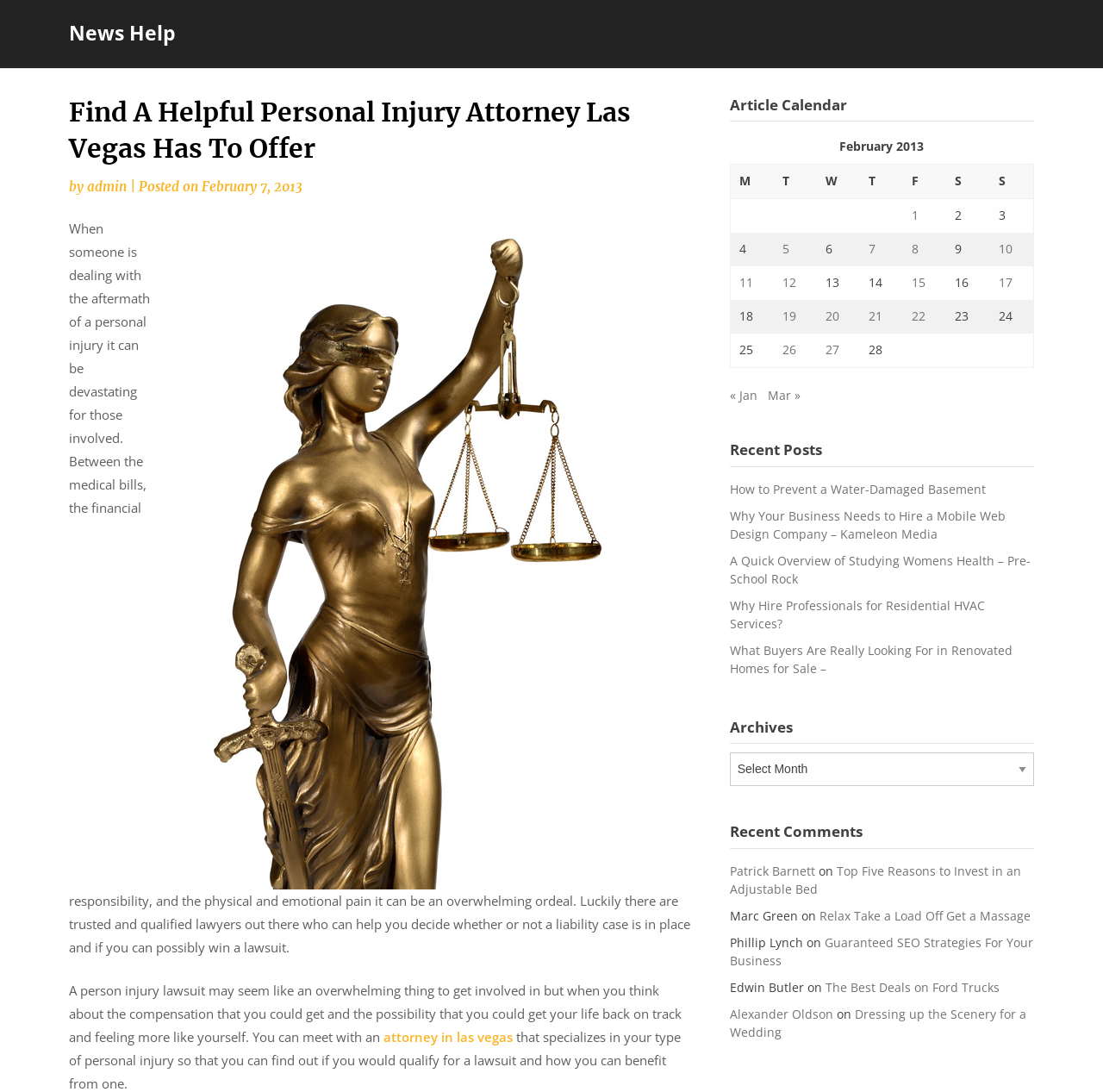Locate the bounding box of the UI element described in the following text: "February 7, 2013".

[0.183, 0.163, 0.274, 0.178]